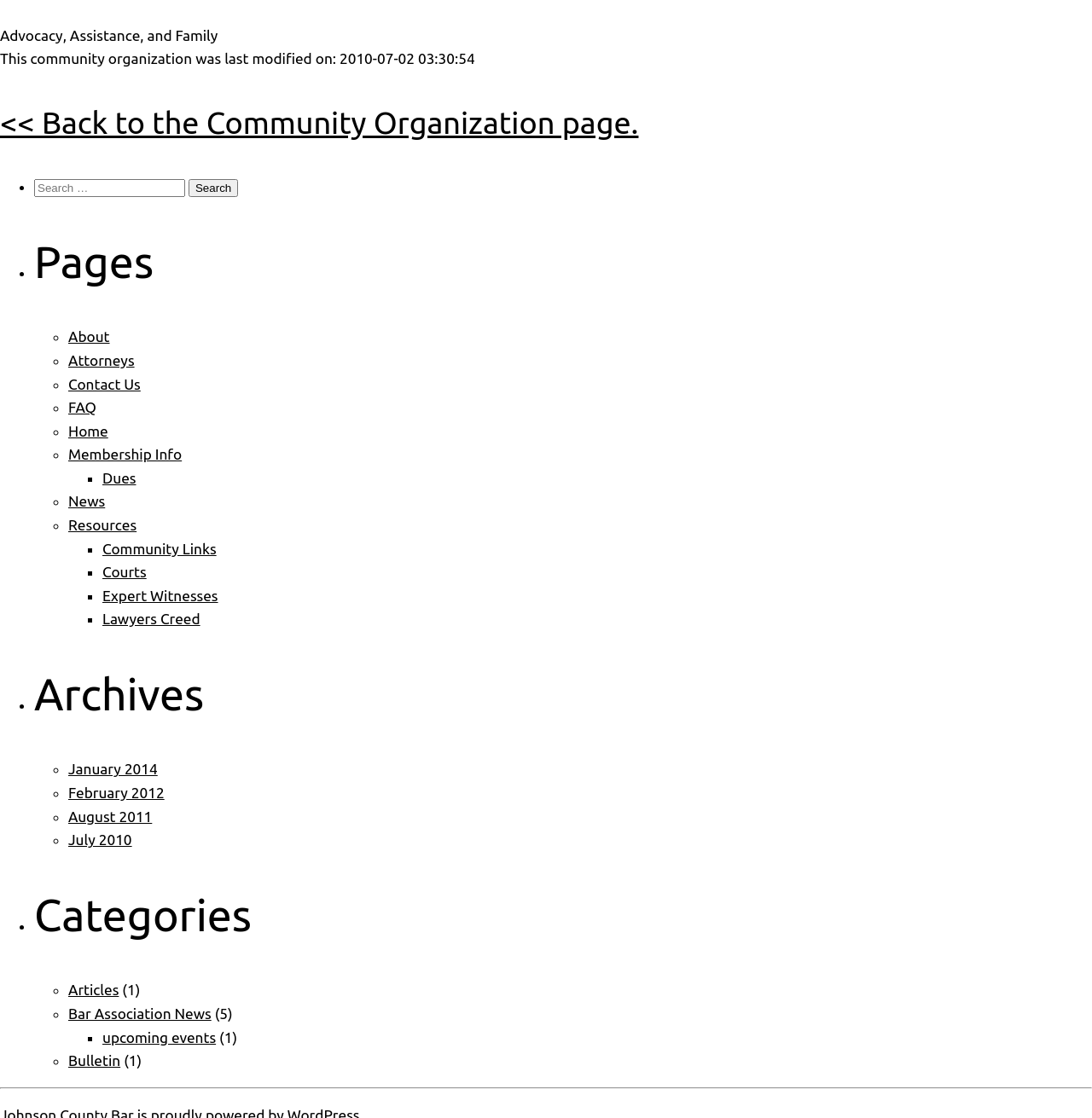Identify and provide the bounding box for the element described by: "Dues".

[0.094, 0.42, 0.125, 0.435]